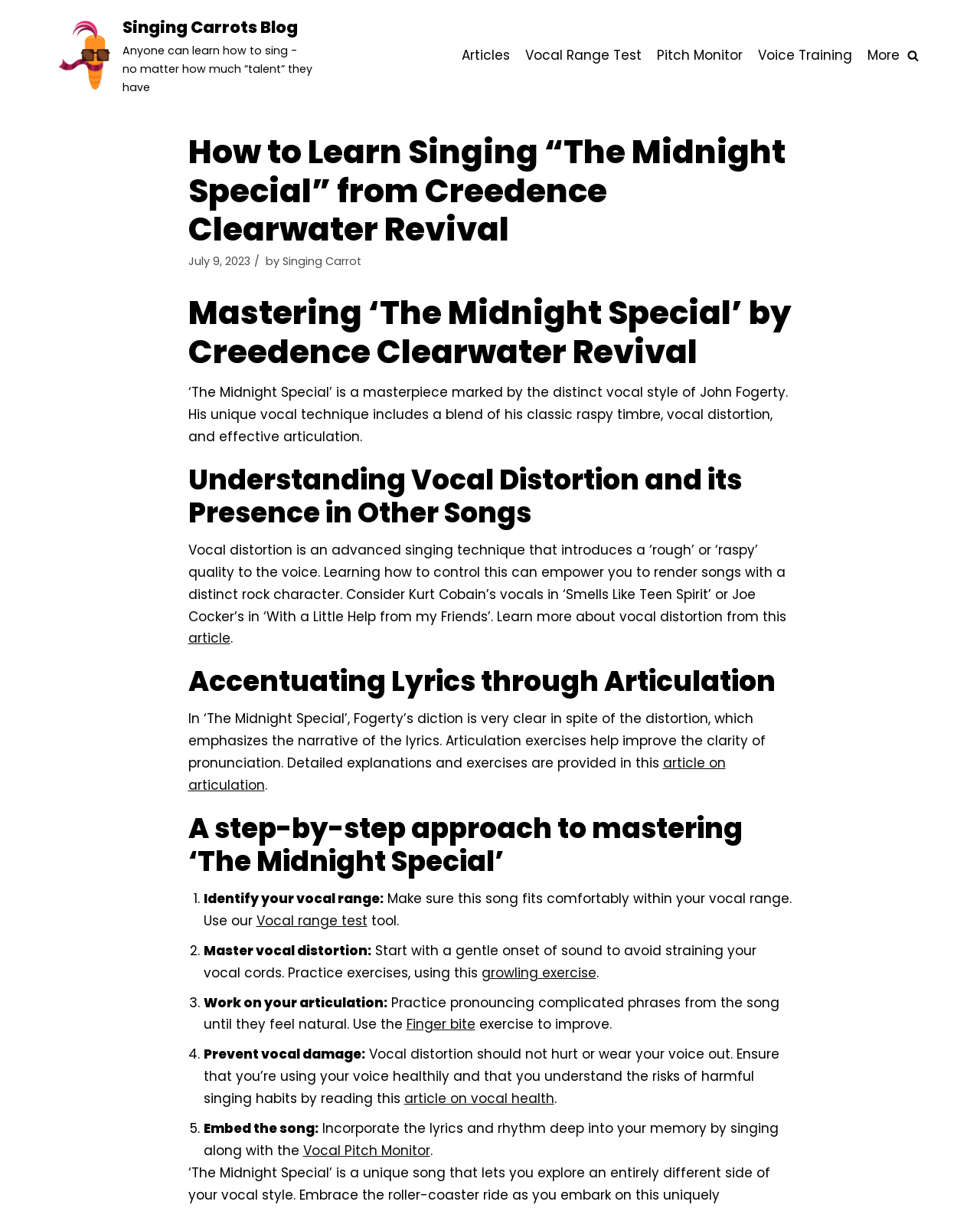Based on the element description article on vocal health, identify the bounding box coordinates for the UI element. The coordinates should be in the format (top-left x, top-left y, bottom-right x, bottom-right y) and within the 0 to 1 range.

[0.412, 0.902, 0.565, 0.917]